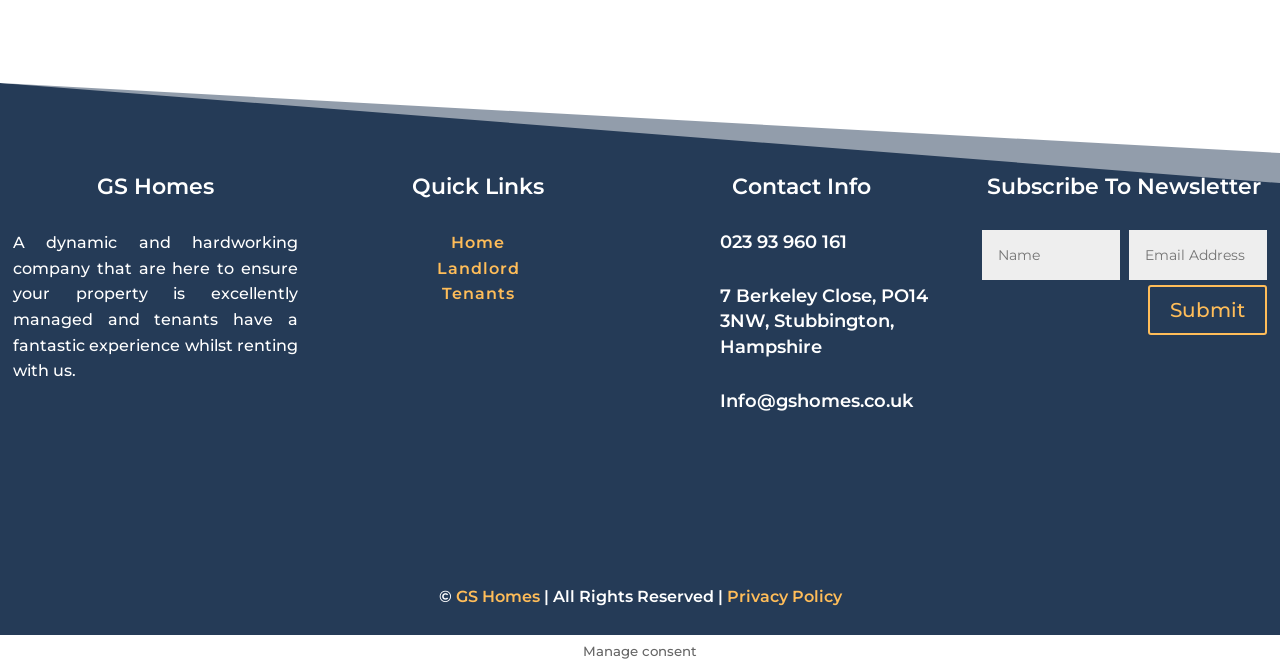What is the phone number of the company?
Based on the image content, provide your answer in one word or a short phrase.

023 93 960 161